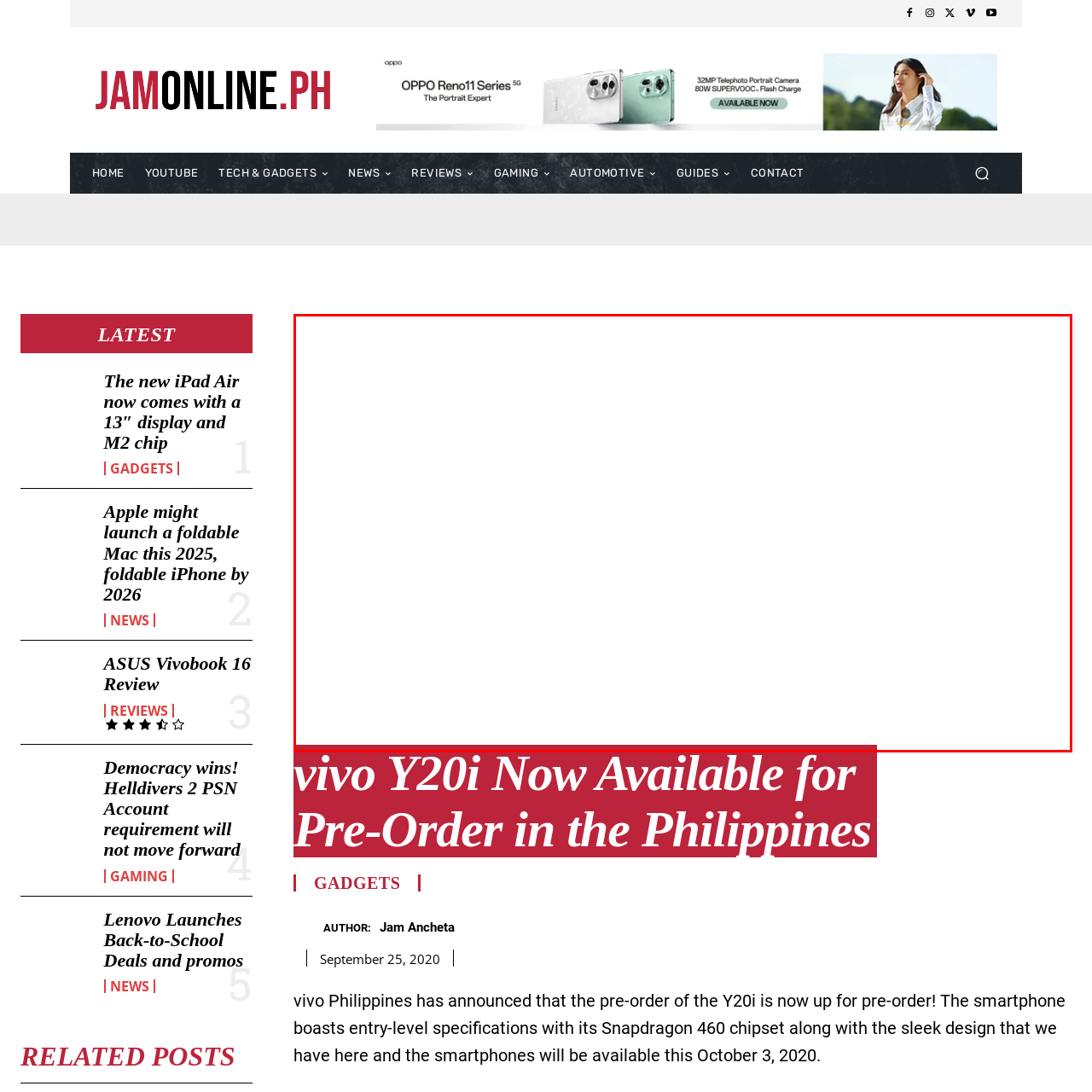Provide an in-depth description of the image within the red bounding box.

The image features the thumbnail of the vivo Y20i, showcasing the smartphone that is now available for pre-order in the Philippines. Highlighted in a sleek and contemporary design, the device promises a user-friendly experience powered by the Snapdragon 460 chipset. This entry-level smartphone is positioned to attract tech enthusiasts and budget-conscious consumers alike. The pre-order announcement hints at its upcoming availability, which is set for October 3, 2020, making it a timely release for those in the market for an affordable yet reliable gadget.